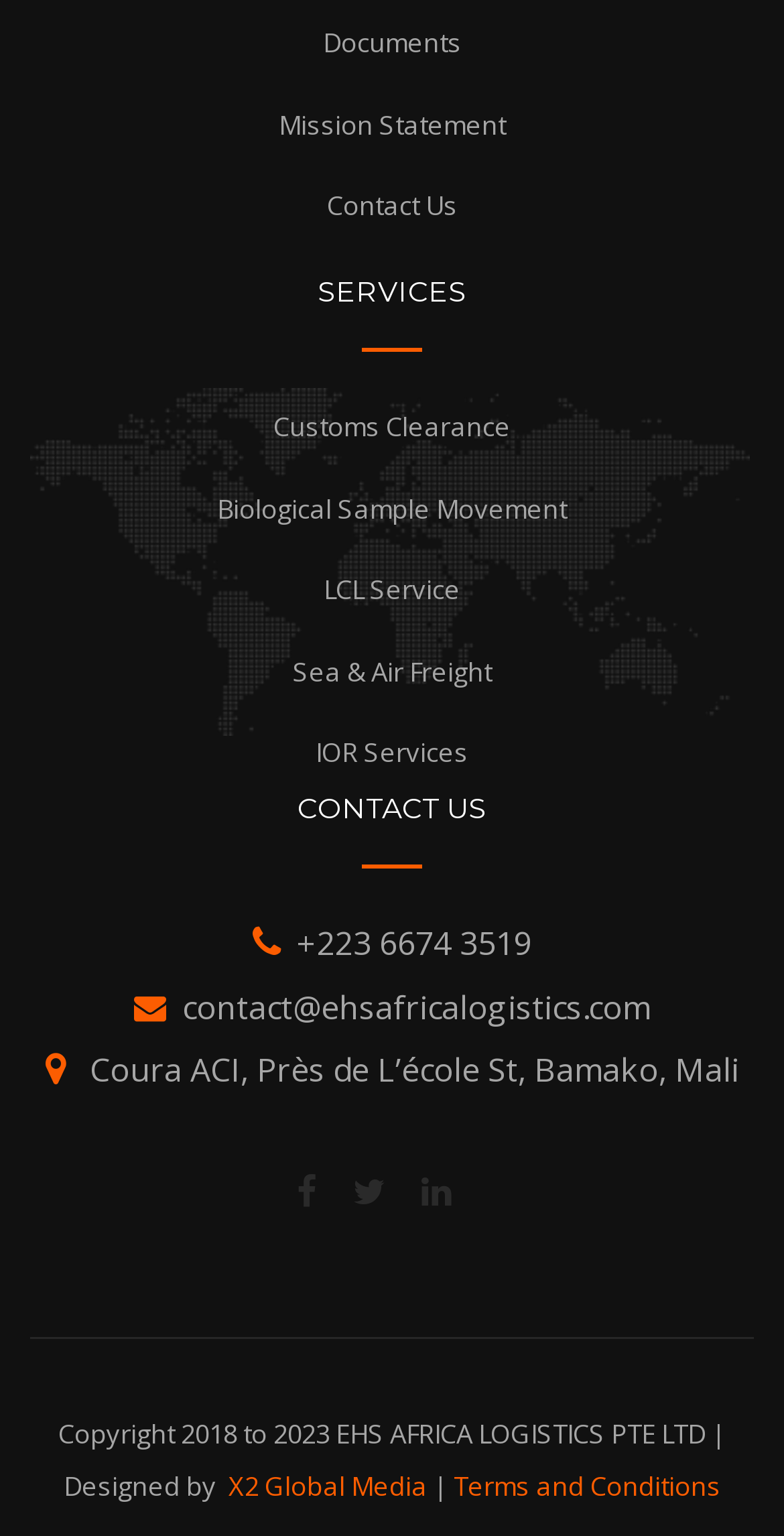Find and indicate the bounding box coordinates of the region you should select to follow the given instruction: "view news".

None